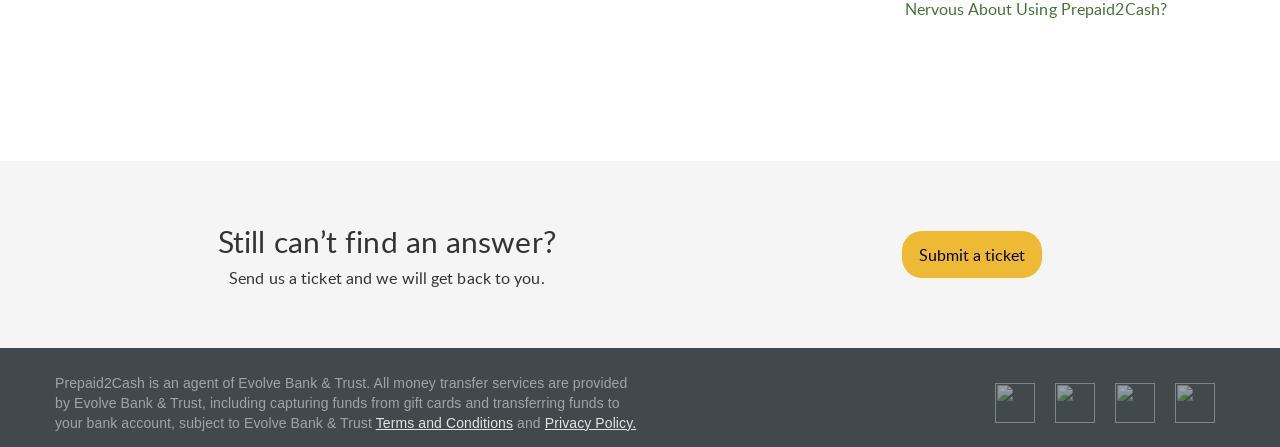Please determine the bounding box coordinates of the element to click in order to execute the following instruction: "View Terms and Conditions". The coordinates should be four float numbers between 0 and 1, specified as [left, top, right, bottom].

[0.294, 0.928, 0.401, 0.964]